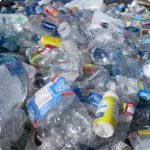What is the purpose of this image? Please answer the question using a single word or phrase based on the image.

To highlight plastic pollution